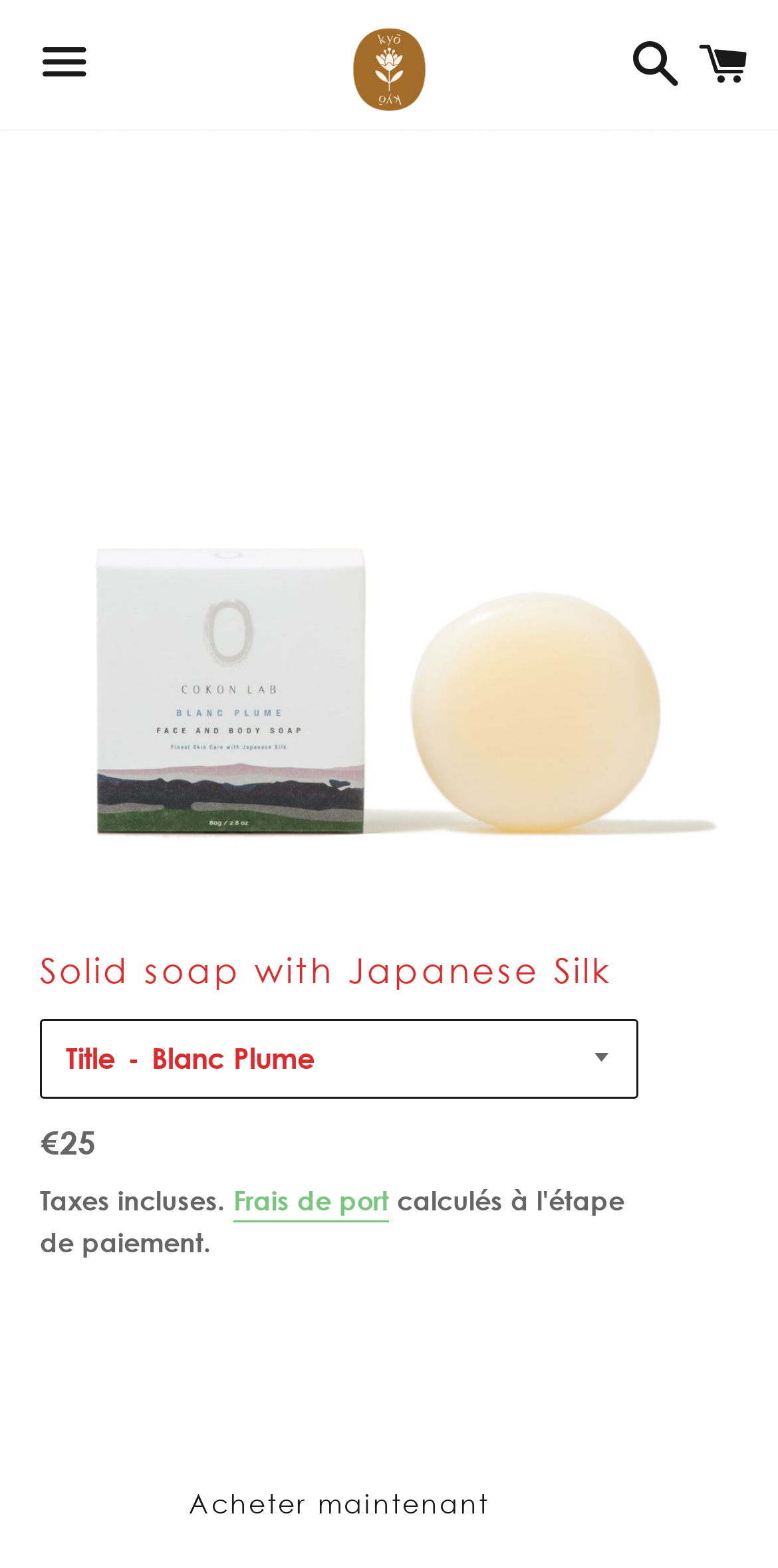Articulate a complete and detailed caption of the webpage elements.

This webpage is about a product, specifically a solid soap with Japanese Silk. At the top left corner, there is a button labeled "Menu" which, when expanded, controls a navigation drawer. Next to it, there is a link to "kyo journal" accompanied by an image of the journal's logo. On the top right corner, there are two more links, "Recherche" and "Panier", which control a search drawer and a cart drawer, respectively.

Below the top navigation bar, there is a large image of the solid soap product, taking up most of the width of the page. Below the image, there is a heading that reads "Solid soap with Japanese Silk". 

To the right of the heading, there is a dropdown menu labeled "Title-" with options to select. Below the dropdown menu, there are several lines of text, including "Prix régulier" (regular price) followed by the price "€25", and "Taxes incluses" (taxes included). There is also a link to "Frais de port" (shipping fees).

At the bottom of the page, there are two buttons, "Ajouter au panier" (add to cart) and "Acheter maintenant" (buy now), which allow users to purchase the product.